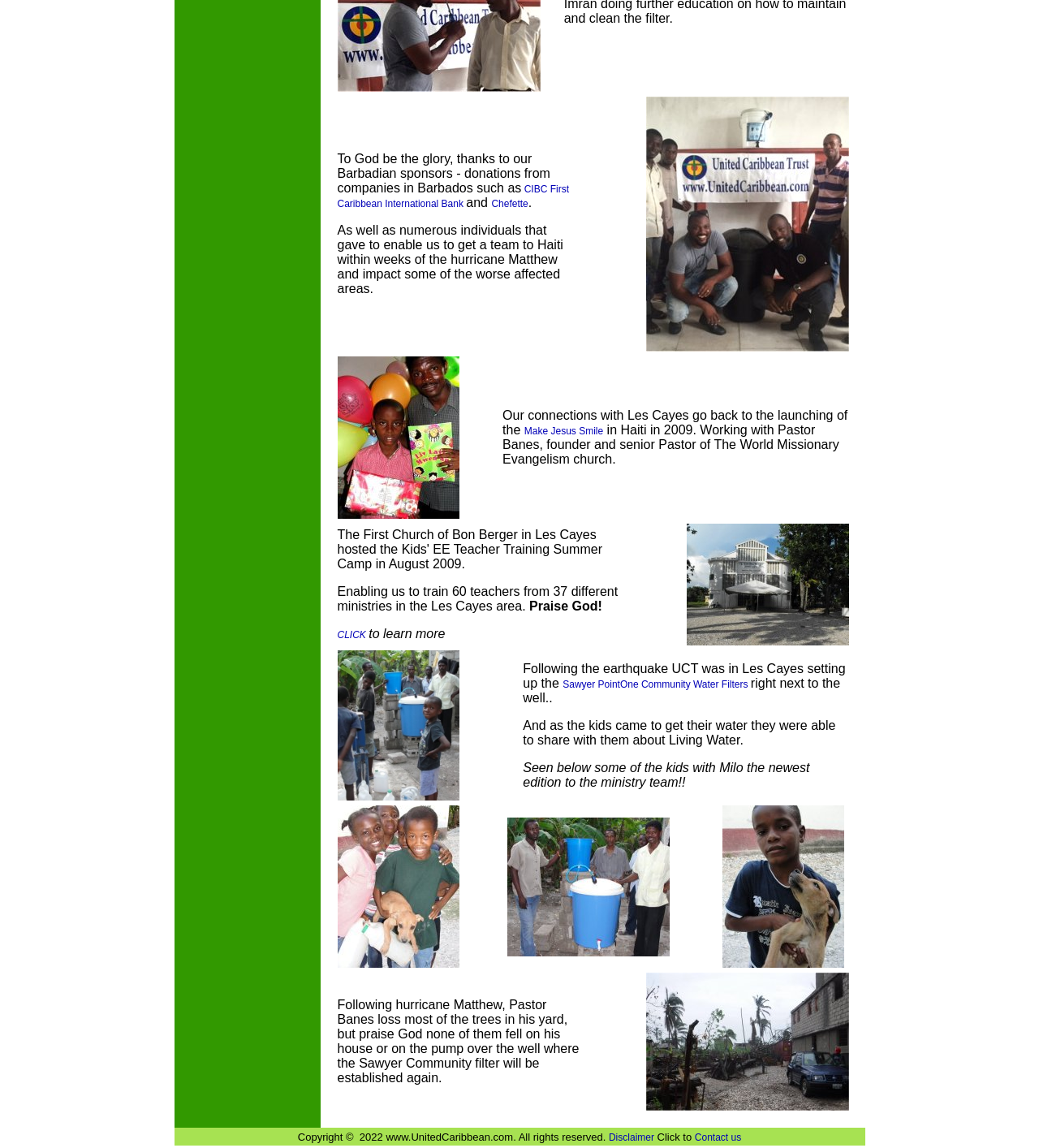What is the name of the bank mentioned in the webpage?
Please answer the question as detailed as possible.

The webpage mentions 'CIBC First Caribbean International Bank' as one of the Barbadian sponsors that donated to enable the team to go to Haiti after Hurricane Matthew.